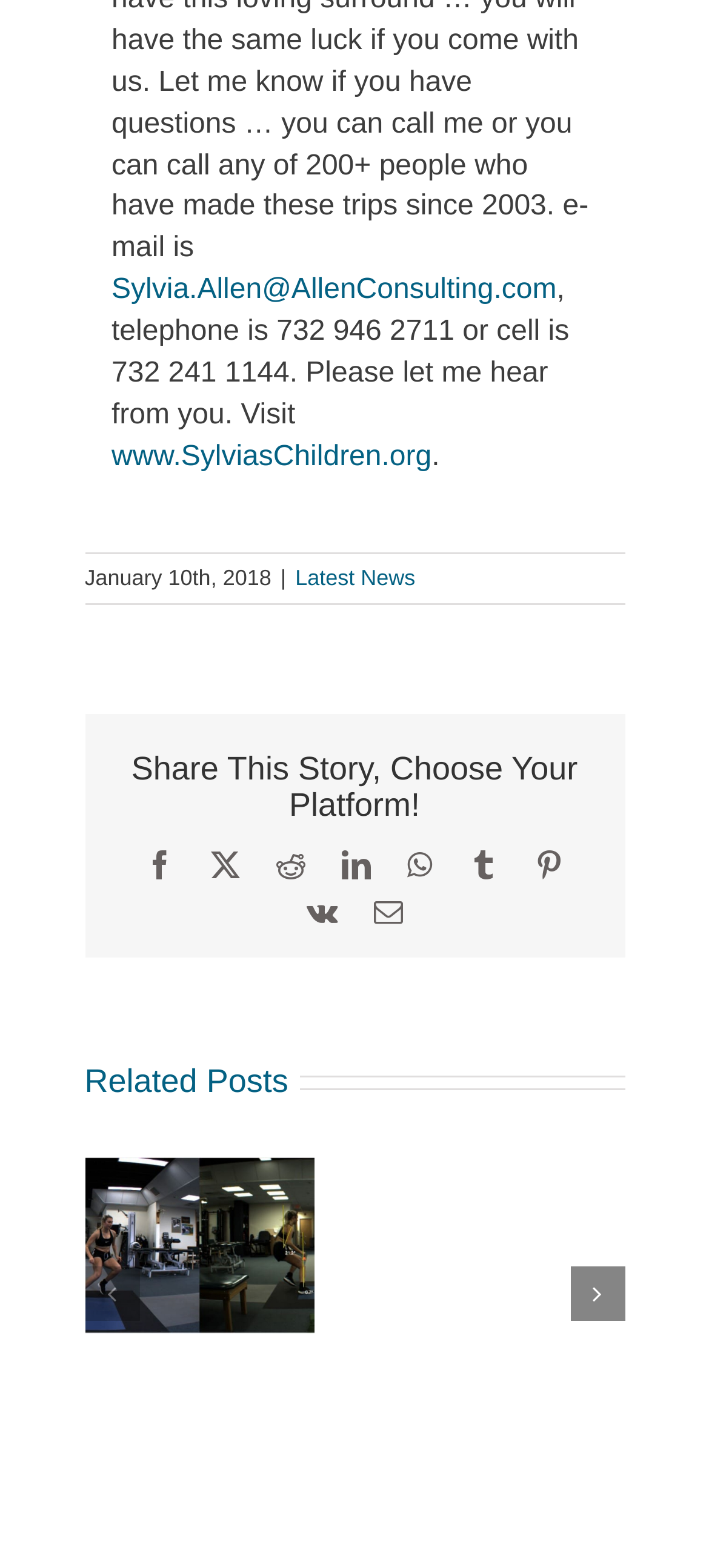What is the purpose of the buttons at the bottom of the webpage?
Look at the image and provide a short answer using one word or a phrase.

To navigate slides